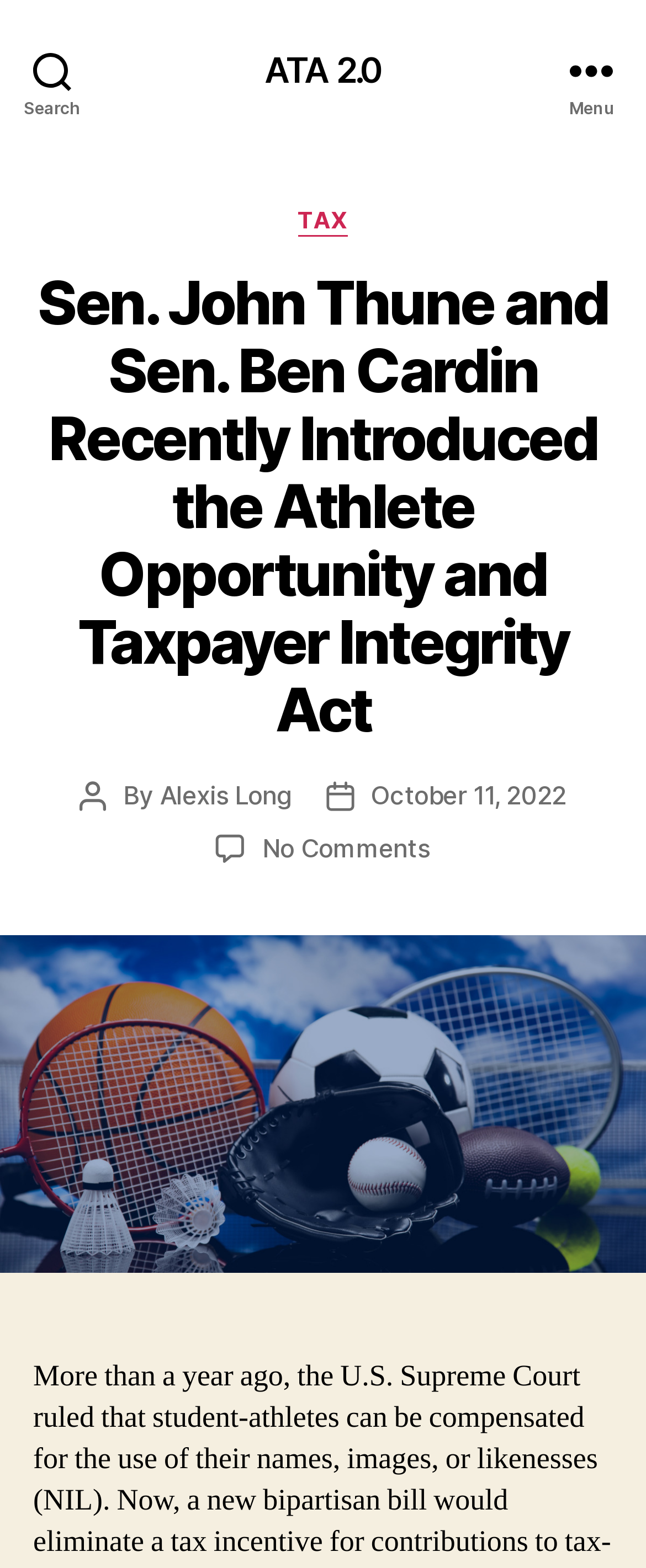Describe the webpage meticulously, covering all significant aspects.

The webpage appears to be a news article or blog post about a new bipartisan bill related to student-athletes' compensation for their names, images, or likenesses (NIL). 

At the top of the page, there are two buttons, "Search" and "Menu", positioned on the left and right sides, respectively. Below the "Menu" button, there is a header section that contains several elements. A "Categories" label is located near the center of this section, with a "TAX" link to its left. 

The main title of the article, "Sen. John Thune and Sen. Ben Cardin Recently Introduced the Athlete Opportunity and Taxpayer Integrity Act", is a heading that spans almost the entire width of the page, positioned below the header section. 

Underneath the title, there is a section that displays information about the post's author and date. The author's name, "Alexis Long", is a link, and the post date, "October 11, 2022", is also a link. Additionally, there is a link to "No Comments" on the article. 

At the bottom of the page, there is a large figure or image that takes up the full width of the page.